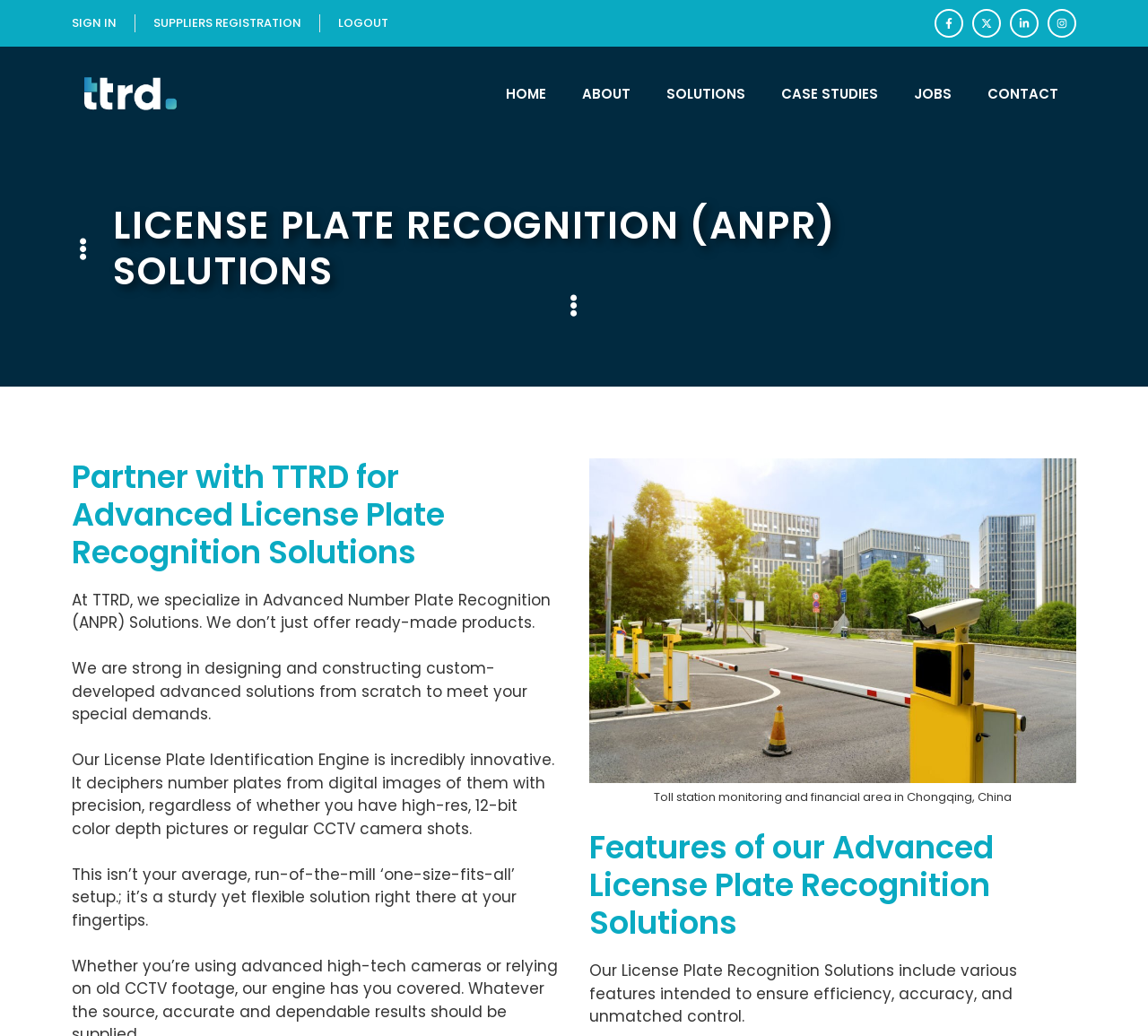Please find the bounding box coordinates of the element that must be clicked to perform the given instruction: "Register as a supplier". The coordinates should be four float numbers from 0 to 1, i.e., [left, top, right, bottom].

[0.134, 0.014, 0.262, 0.031]